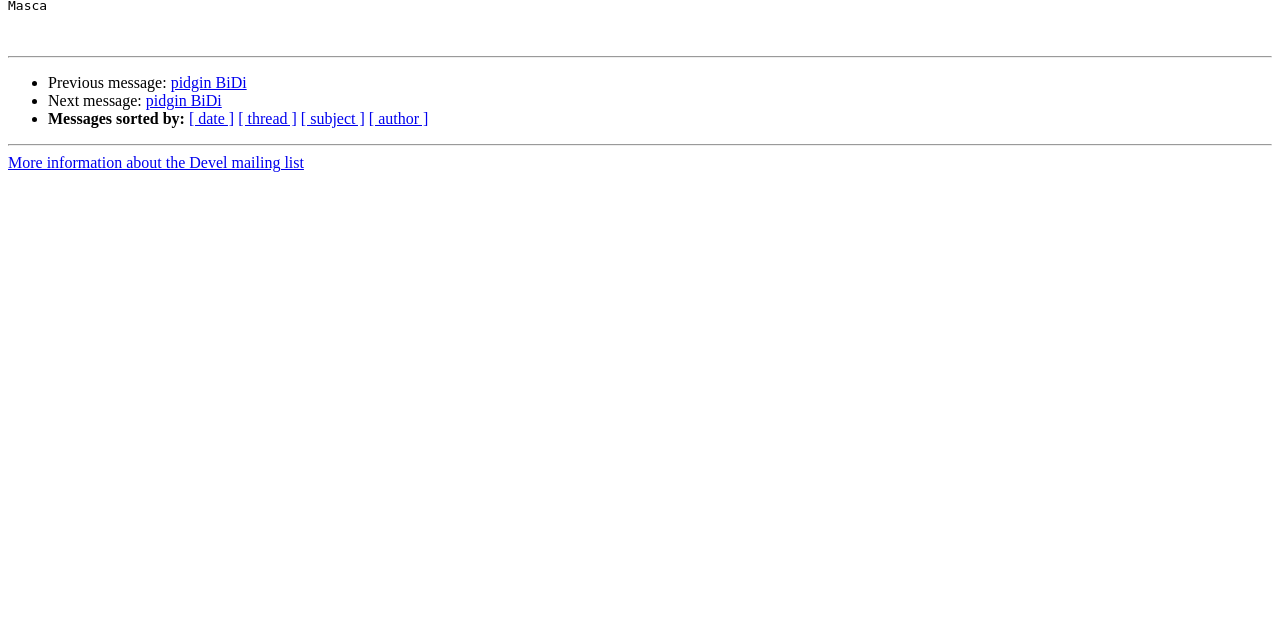Find and provide the bounding box coordinates for the UI element described here: "aria-label="Facebook"". The coordinates should be given as four float numbers between 0 and 1: [left, top, right, bottom].

None